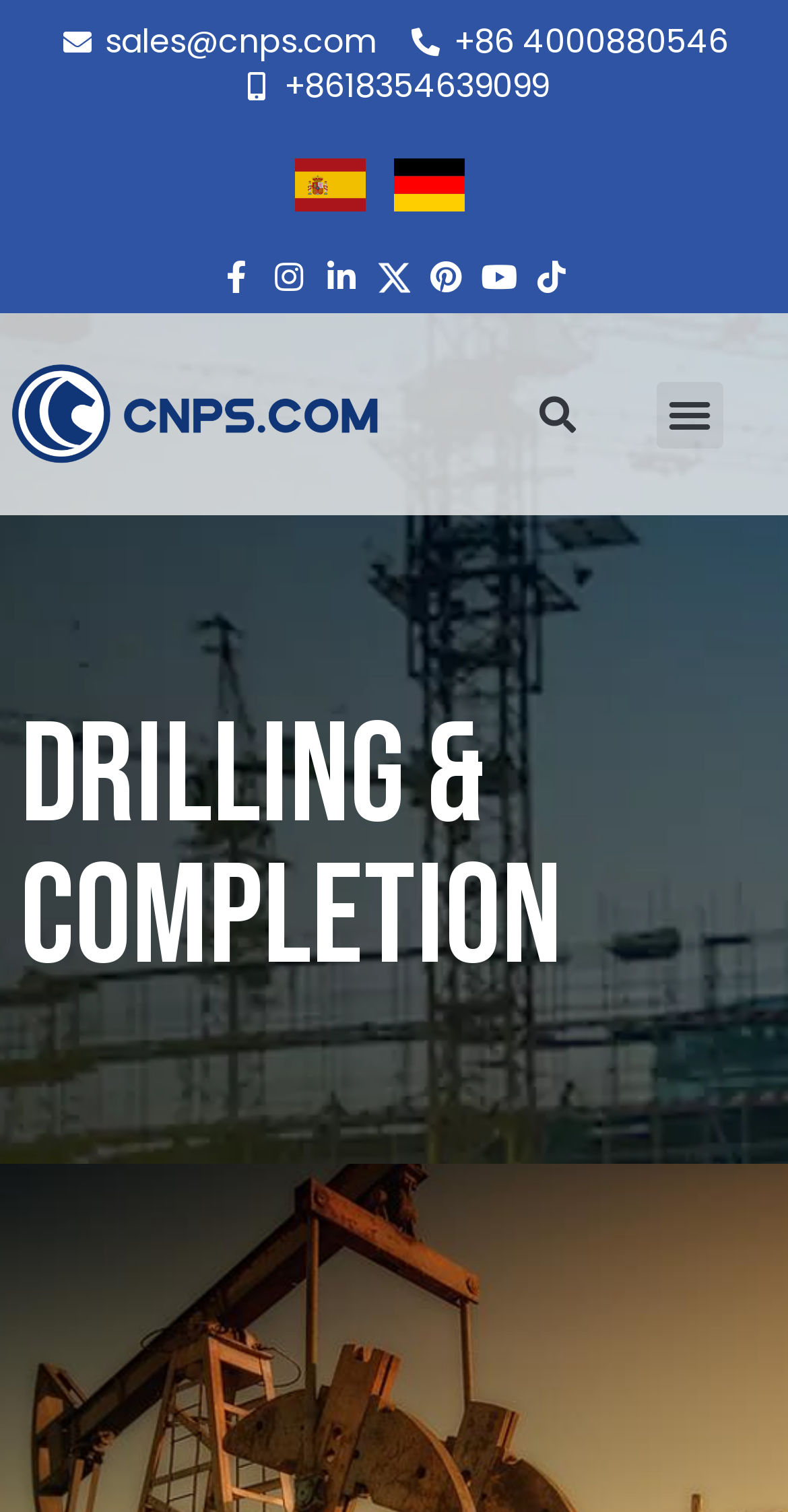Determine the bounding box coordinates for the clickable element to execute this instruction: "View recent posts". Provide the coordinates as four float numbers between 0 and 1, i.e., [left, top, right, bottom].

None